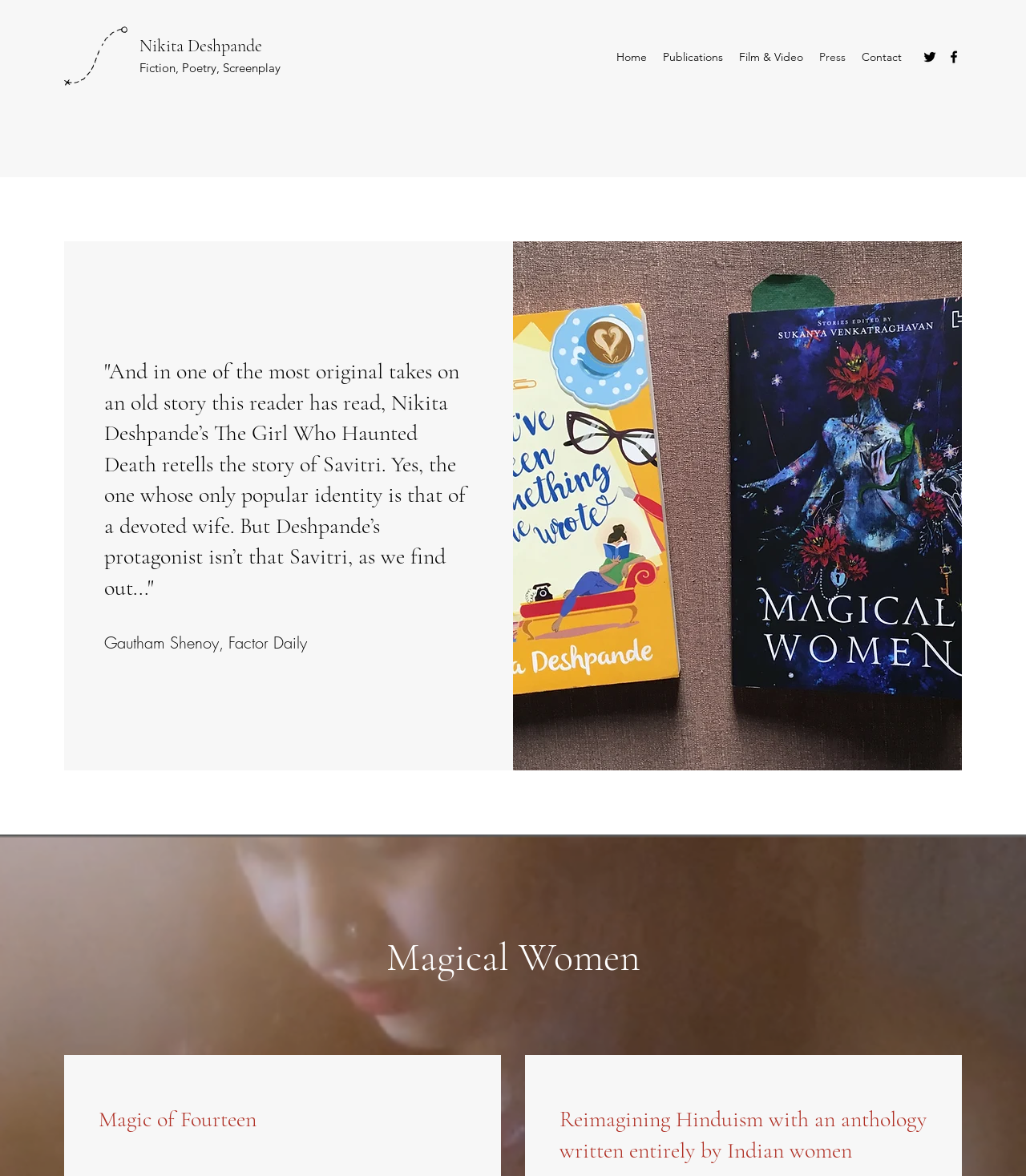Determine the bounding box coordinates for the area that needs to be clicked to fulfill this task: "Read the review by Gautham Shenoy". The coordinates must be given as four float numbers between 0 and 1, i.e., [left, top, right, bottom].

[0.102, 0.535, 0.461, 0.558]